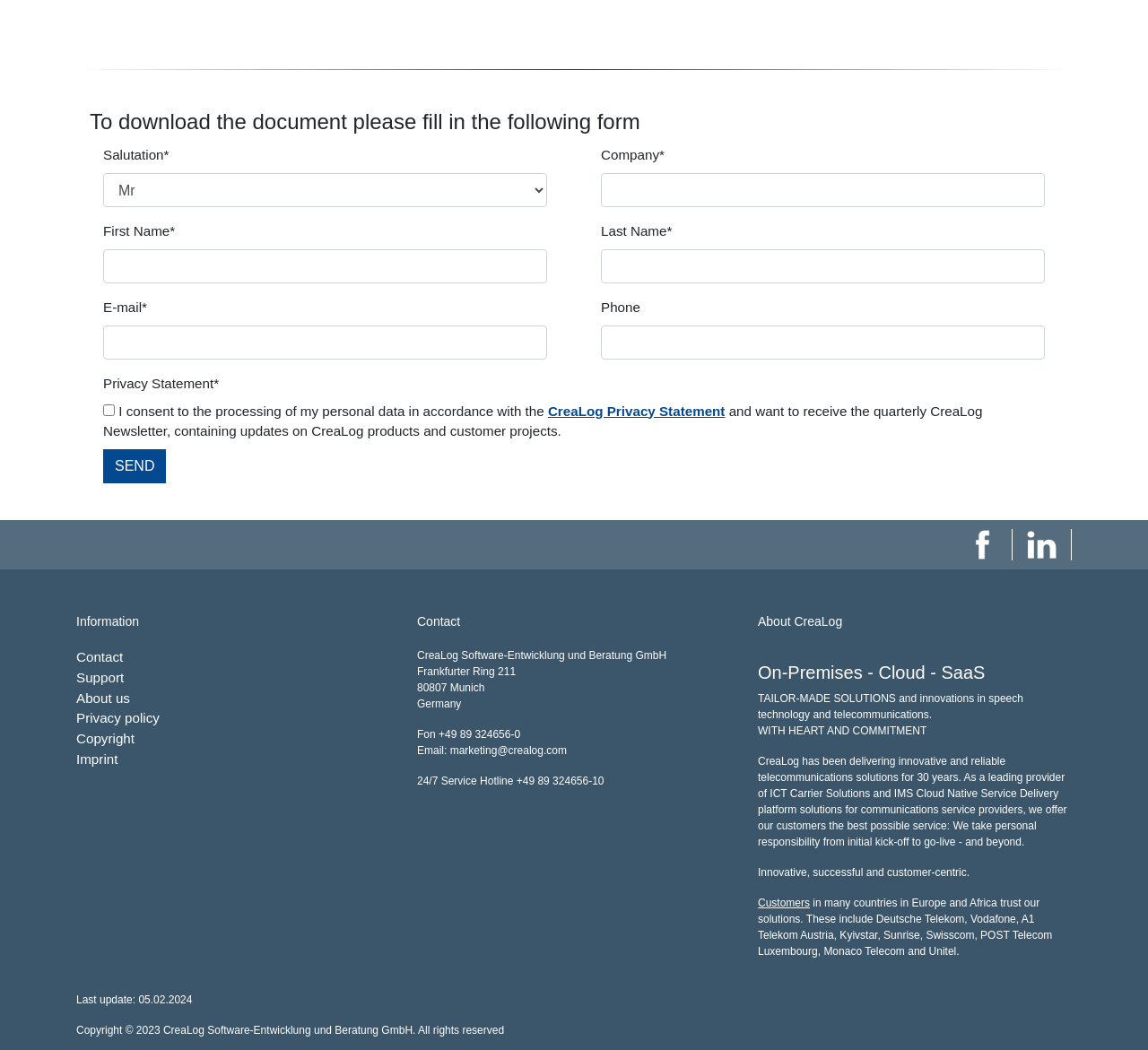Find the bounding box coordinates of the clickable area that will achieve the following instruction: "Read the 'Sliding scale pricing' announcement".

None